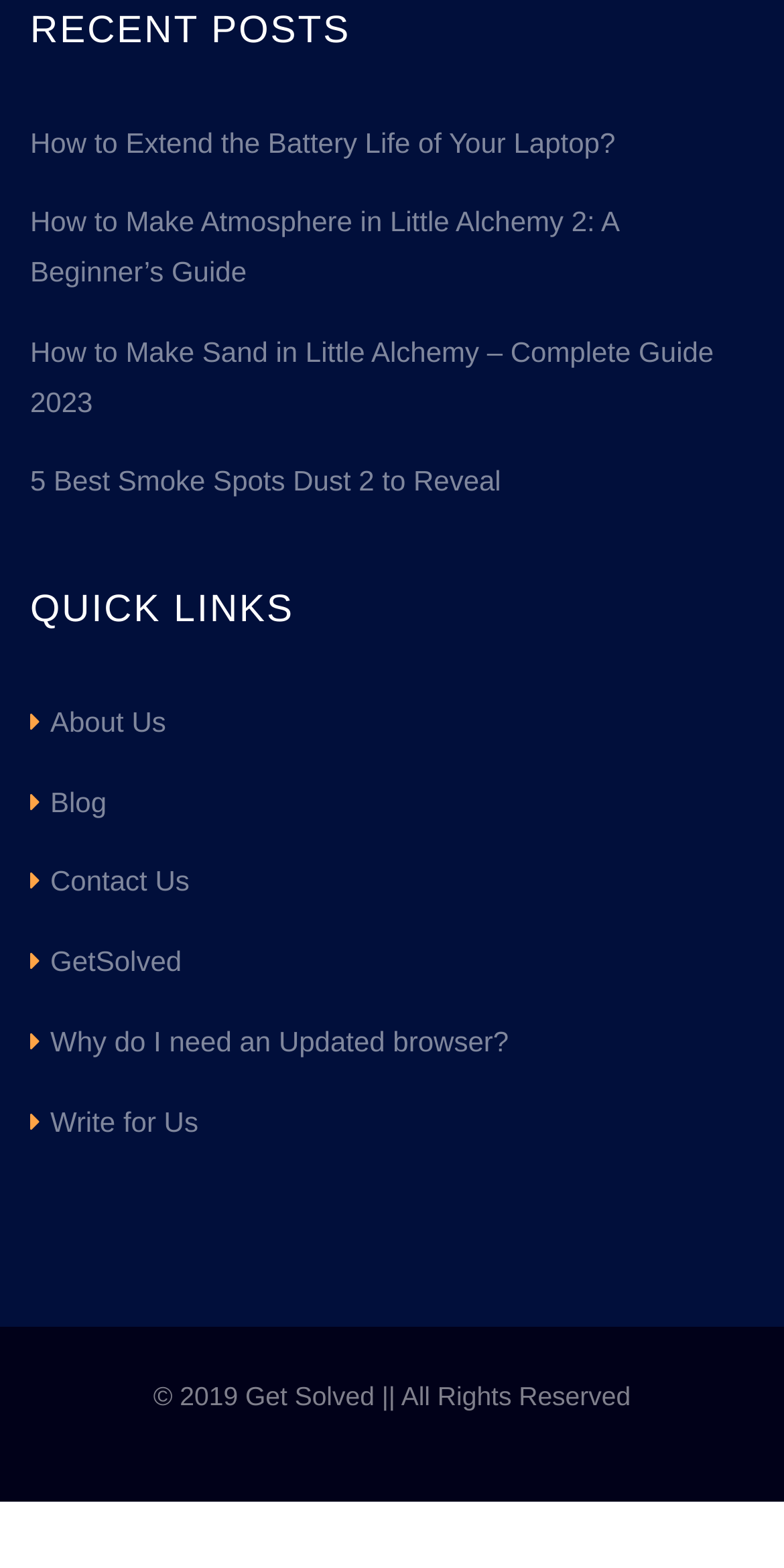Show the bounding box coordinates of the region that should be clicked to follow the instruction: "Read the article about extending laptop battery life."

[0.038, 0.075, 0.785, 0.107]